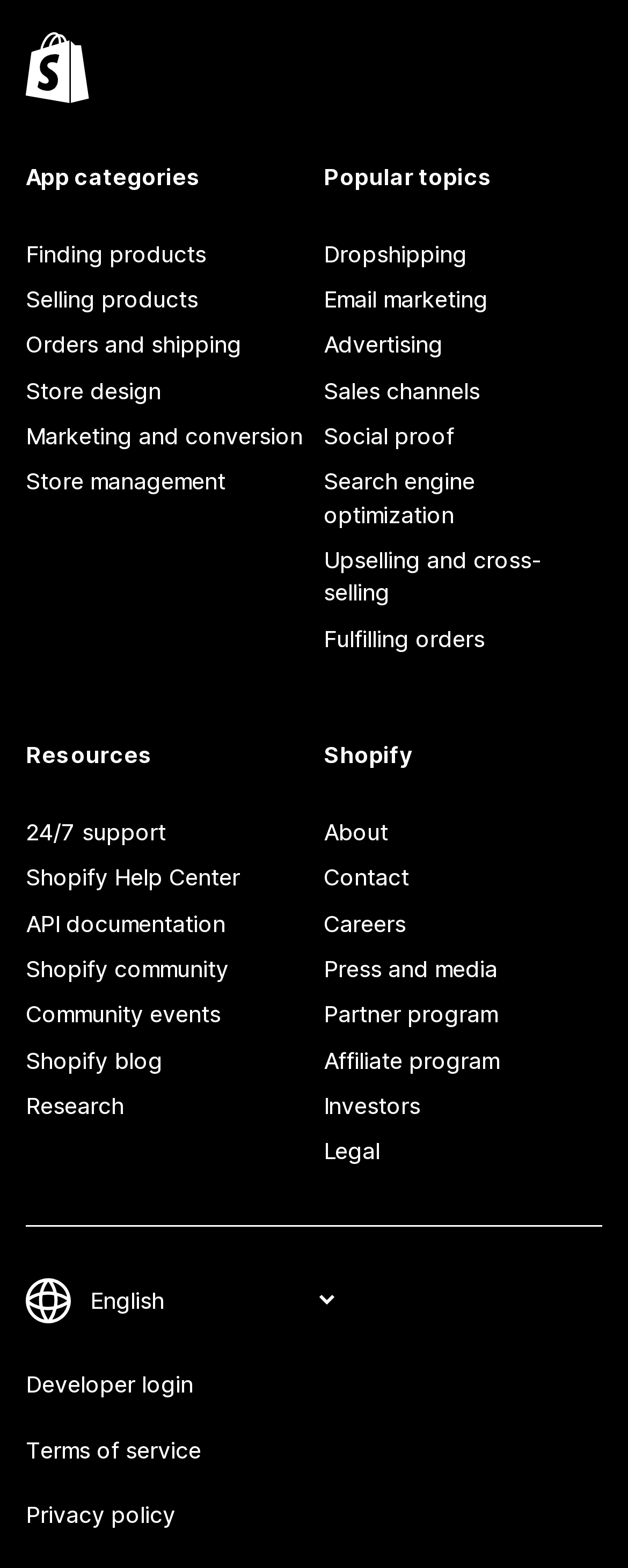Identify the bounding box coordinates for the element you need to click to achieve the following task: "Click on 'Finding products'". Provide the bounding box coordinates as four float numbers between 0 and 1, in the form [left, top, right, bottom].

[0.041, 0.148, 0.485, 0.177]